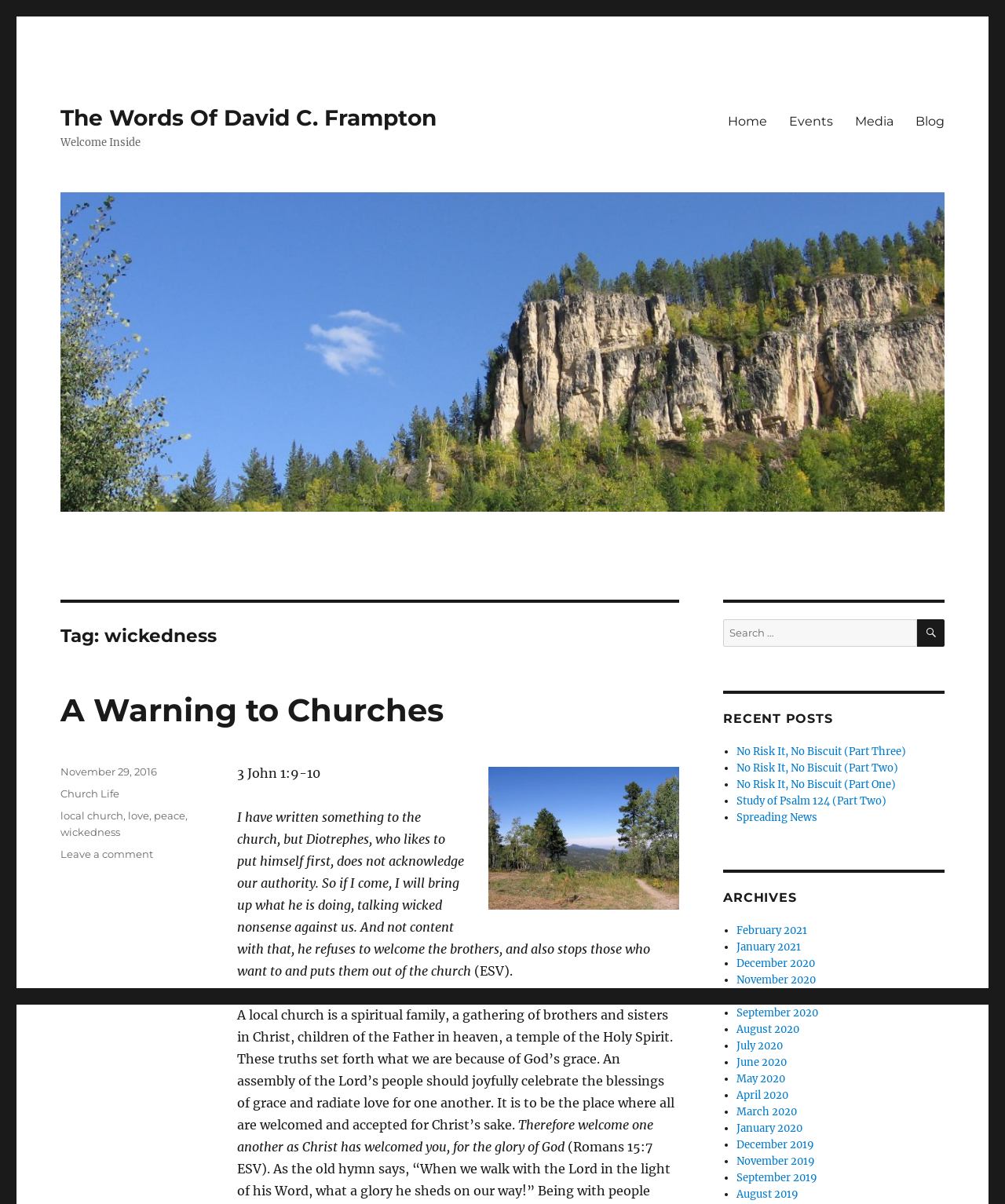Respond to the question below with a single word or phrase:
What is the search function for?

Searching the website